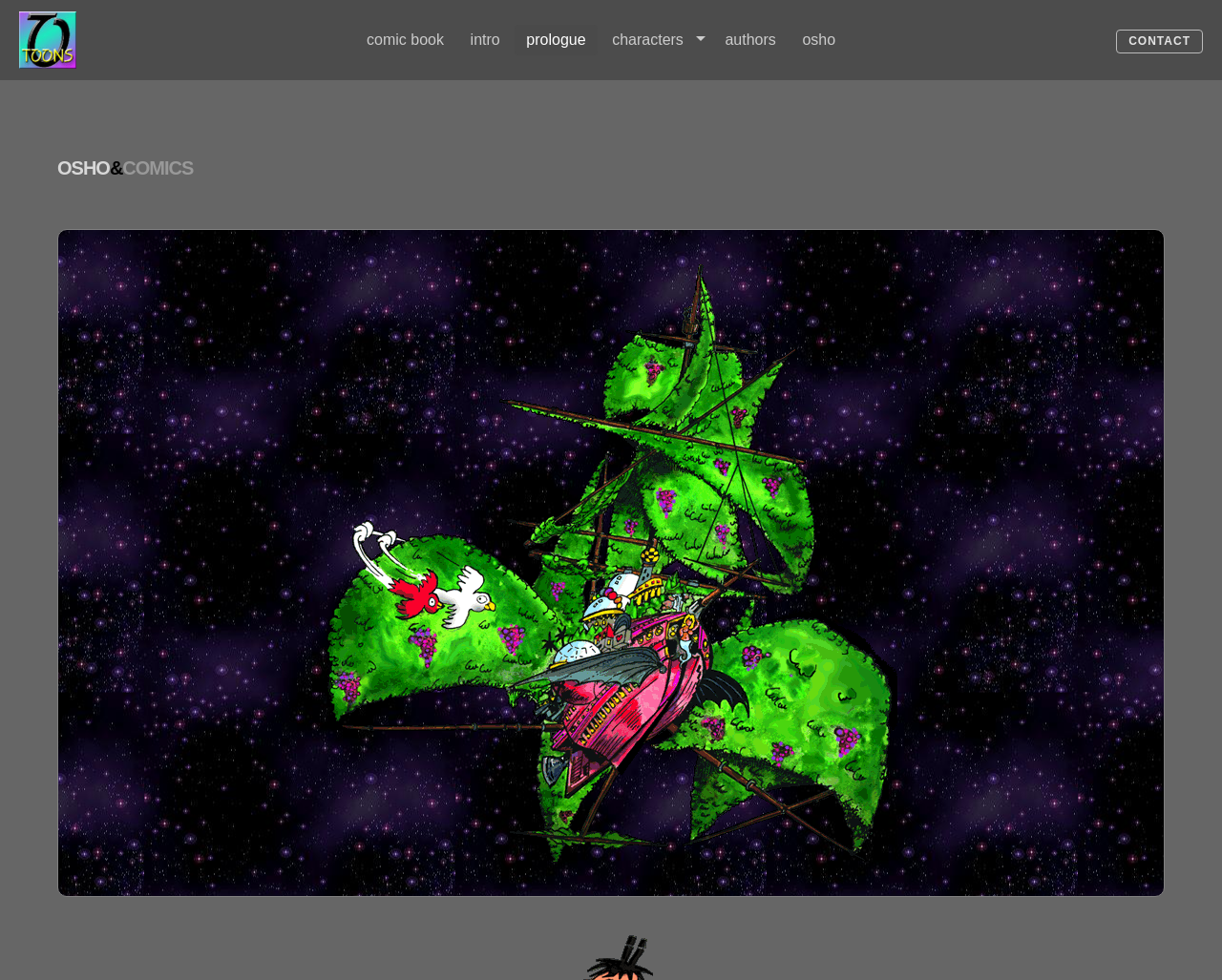Pinpoint the bounding box coordinates of the element you need to click to execute the following instruction: "contact us". The bounding box should be represented by four float numbers between 0 and 1, in the format [left, top, right, bottom].

[0.913, 0.03, 0.984, 0.054]